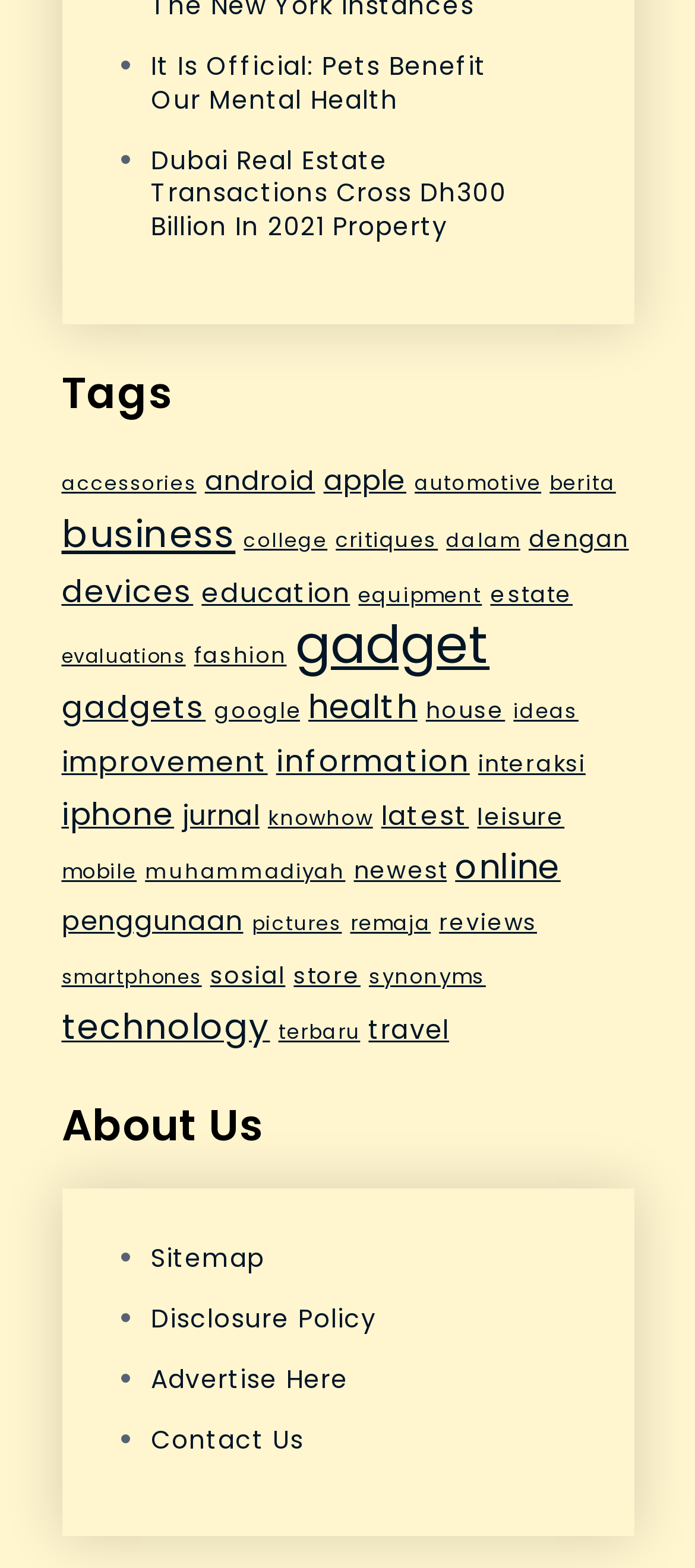Pinpoint the bounding box coordinates of the element you need to click to execute the following instruction: "click on the 'It Is Official: Pets Benefit Our Mental Health' link". The bounding box should be represented by four float numbers between 0 and 1, in the format [left, top, right, bottom].

[0.217, 0.03, 0.7, 0.075]